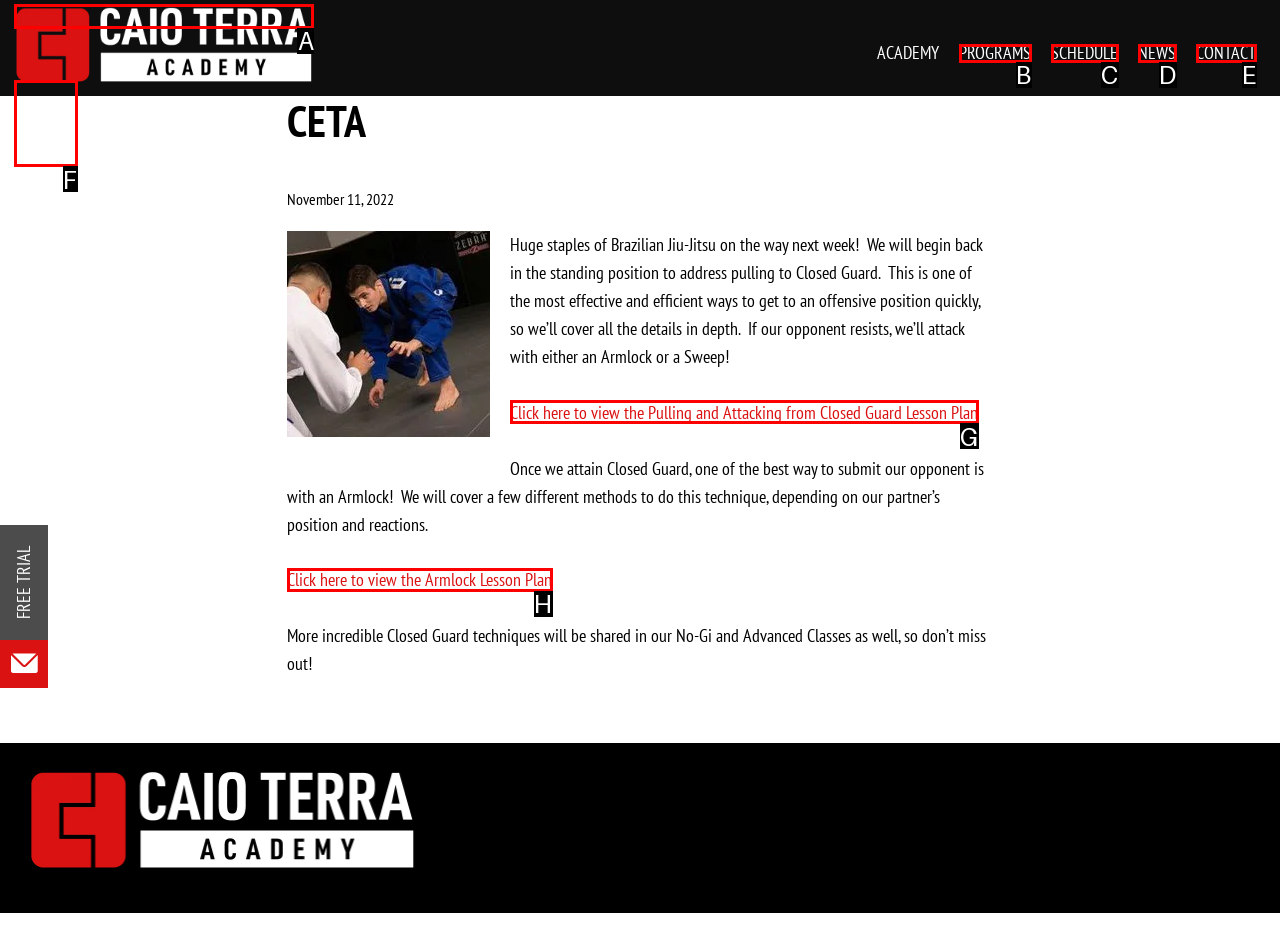Point out the option that needs to be clicked to fulfill the following instruction: Go to the 'Caio Terra Academy Irving' page
Answer with the letter of the appropriate choice from the listed options.

A